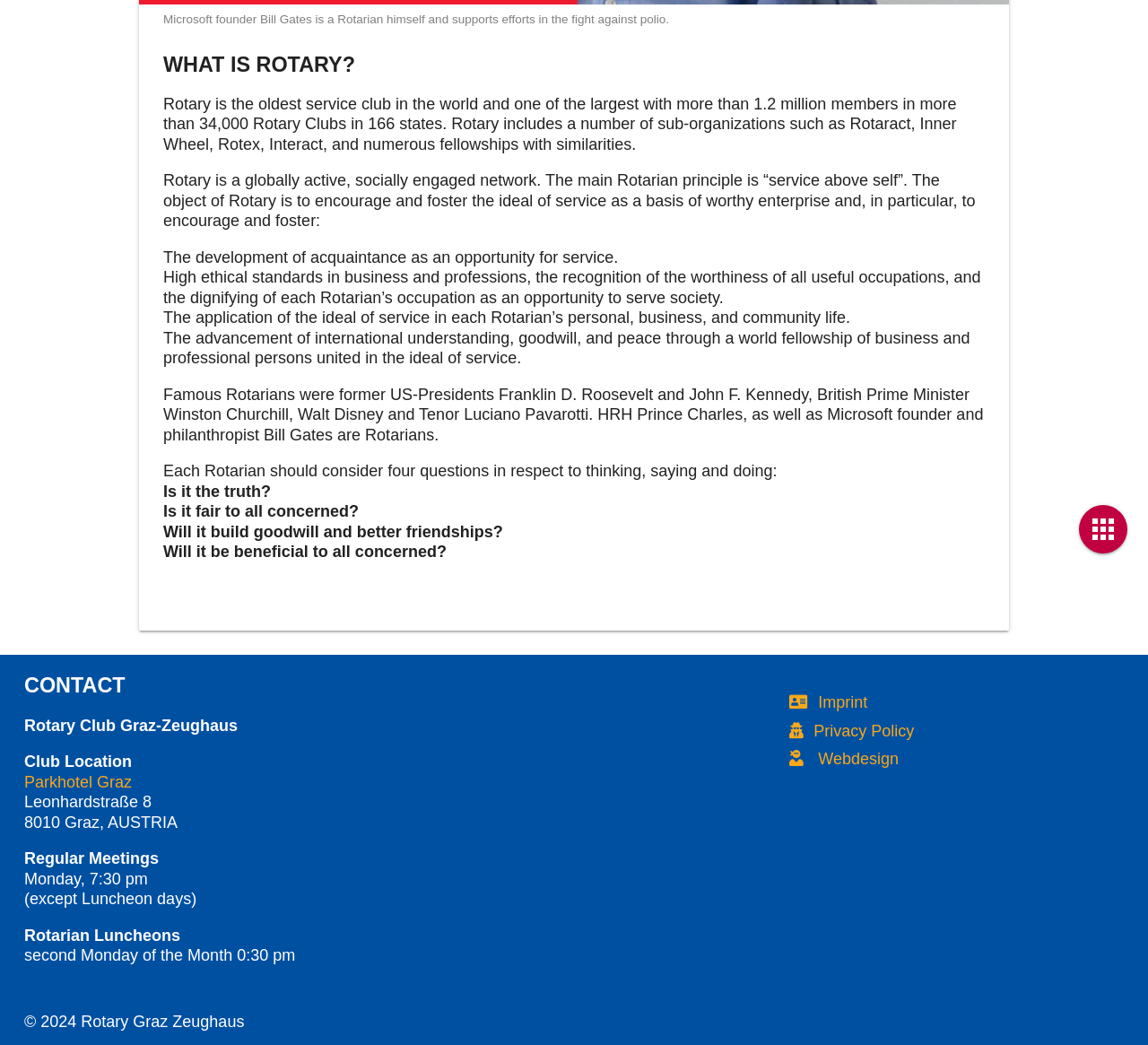Locate the bounding box of the UI element with the following description: "Privacy Policy".

[0.688, 0.691, 0.796, 0.708]